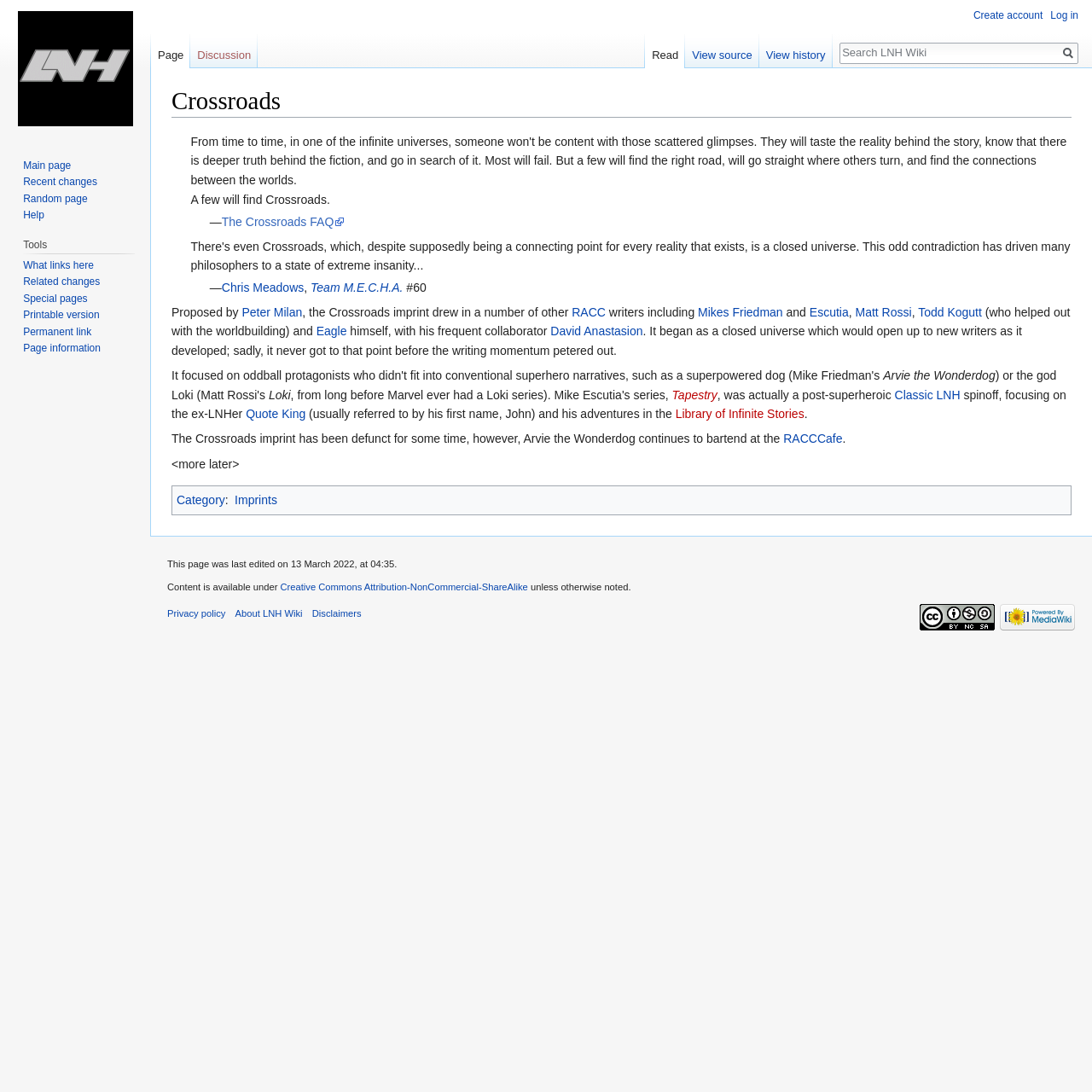Respond with a single word or phrase for the following question: 
Who proposed the Crossroads imprint?

Peter Milan